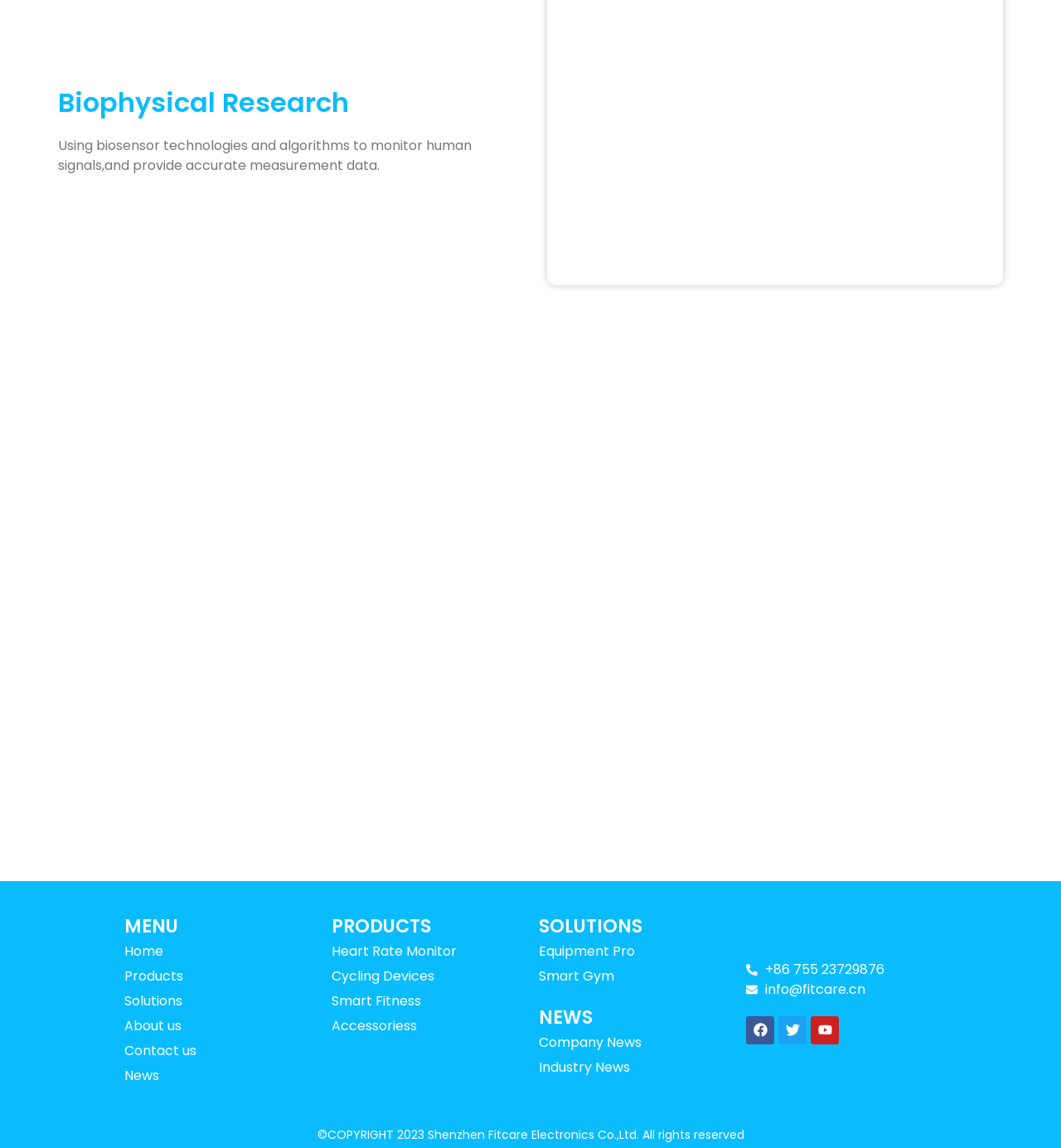Please locate the bounding box coordinates of the element that should be clicked to complete the given instruction: "Check Company News".

[0.508, 0.898, 0.688, 0.919]